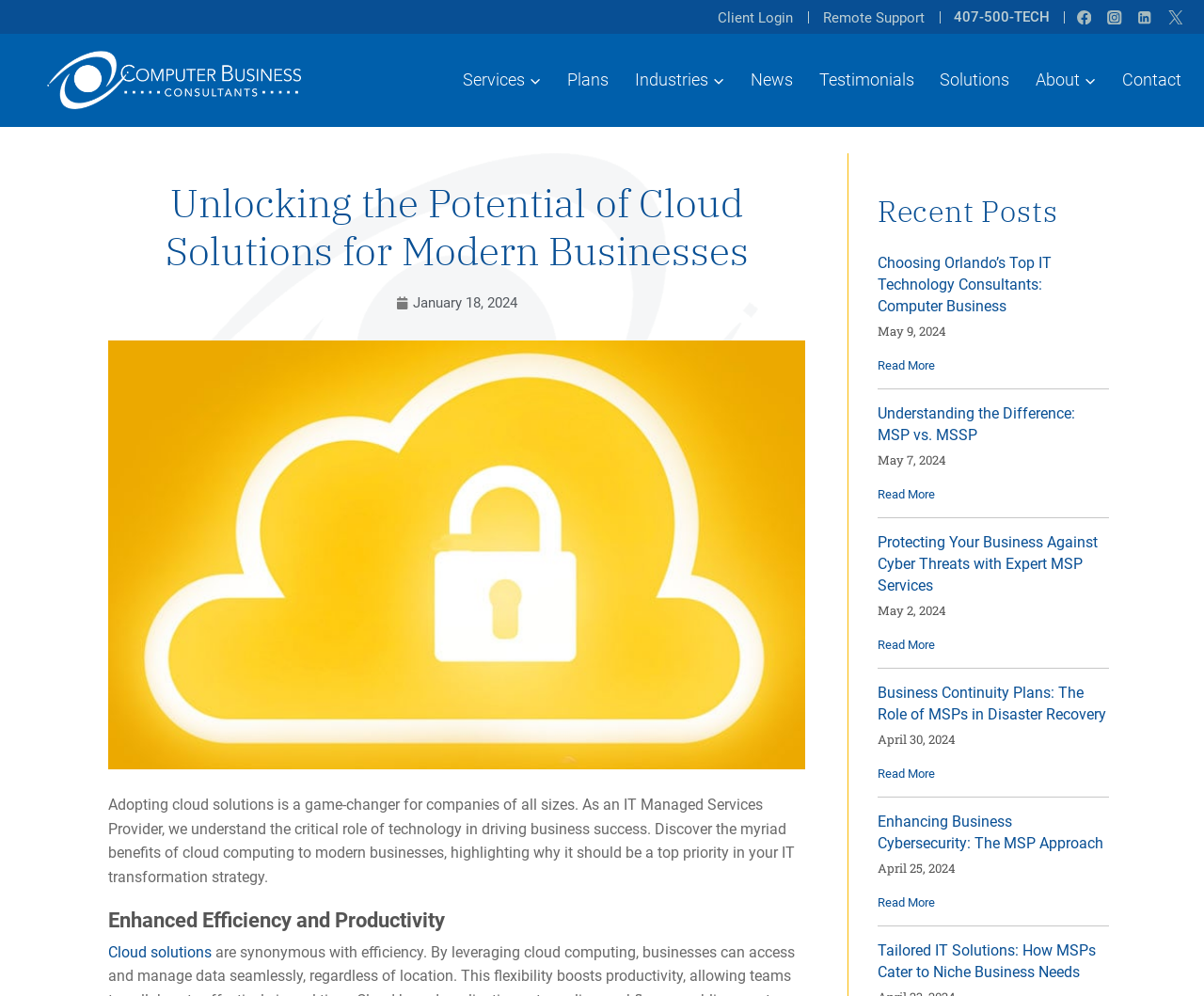How many articles are there in the recent posts section?
Refer to the image and provide a one-word or short phrase answer.

5